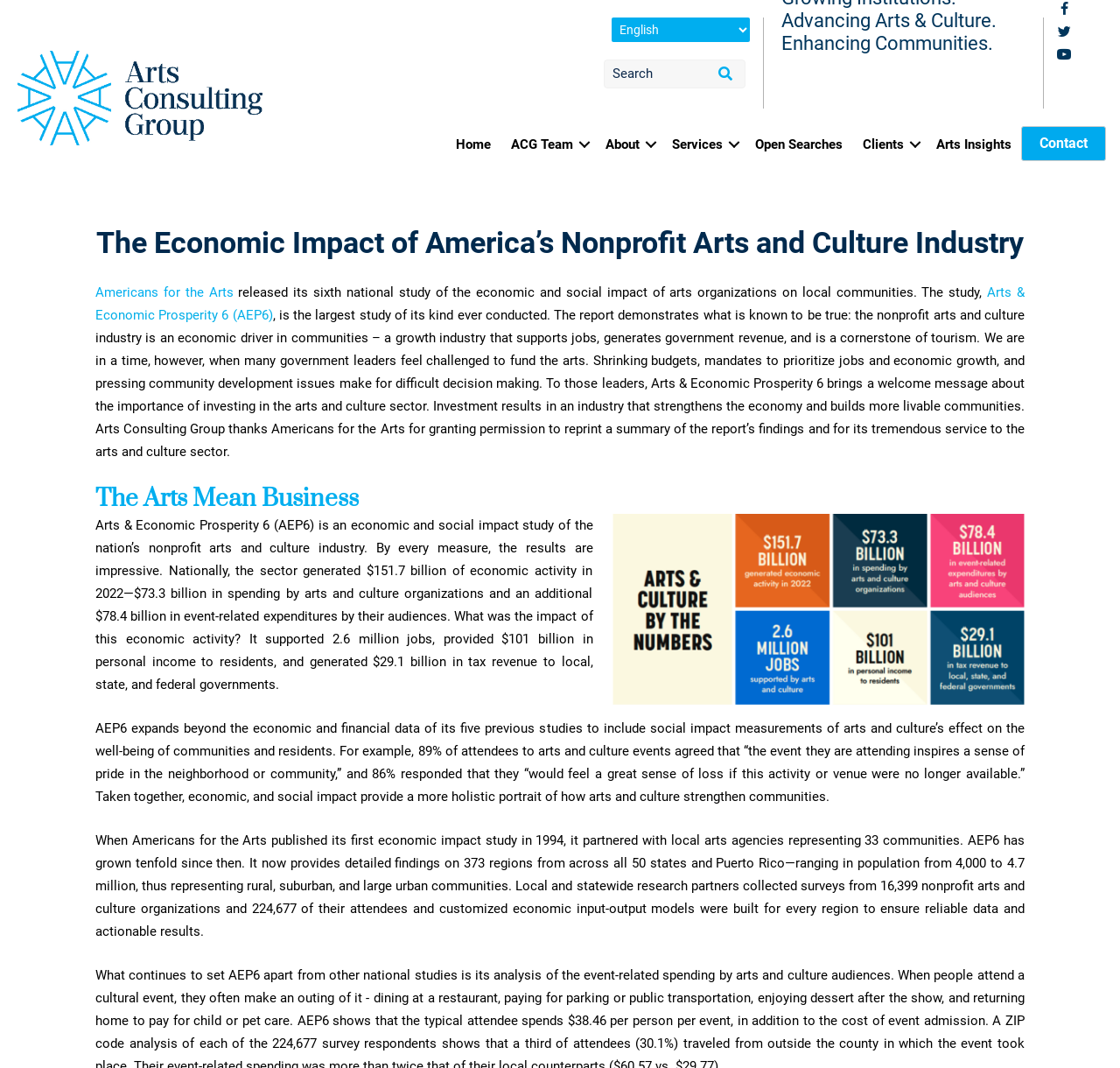Highlight the bounding box coordinates of the region I should click on to meet the following instruction: "Go to LinkedIn".

[0.932, 0.016, 0.969, 0.038]